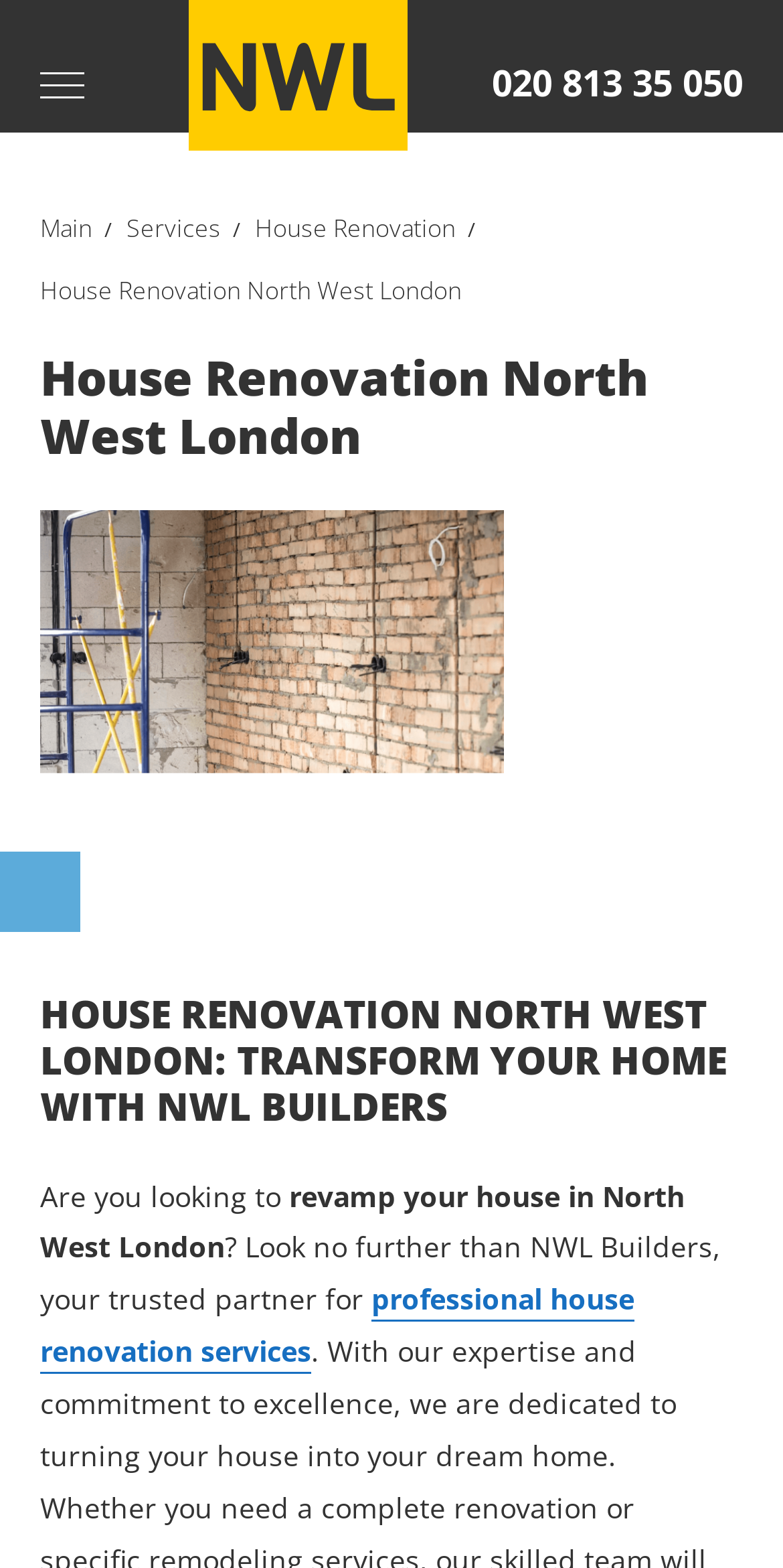Offer a thorough description of the webpage.

The webpage is about House Renovation services in North West London, specifically promoting NWL Builders. At the top left, there is a button to toggle navigation. Next to it, on the top center, is the logo of NWL Builders, which is an image with the text "NWL". On the top right, there is a phone number "020 813 35 050" to contact the builders.

Below the top section, there are four main navigation links: "Main", "Services", "House Renovation", and "House Renovation North West London". These links are aligned horizontally and take up about half of the screen width.

The main content of the webpage starts with a heading that reads "House Renovation North West London". Below this heading, there are three images, likely showcasing different aspects of house renovation services. The images are arranged horizontally, taking up about two-thirds of the screen width.

Further down, there is a prominent heading that reads "HOUSE RENOVATION NORTH WEST LONDON: TRANSFORM YOUR HOME WITH NWL BUILDERS". This is followed by a paragraph of text that describes the services offered by NWL Builders. The text is divided into three sections, with the middle section describing the benefits of revamping a house in North West London. The last section contains a link to "professional house renovation services" offered by NWL Builders.